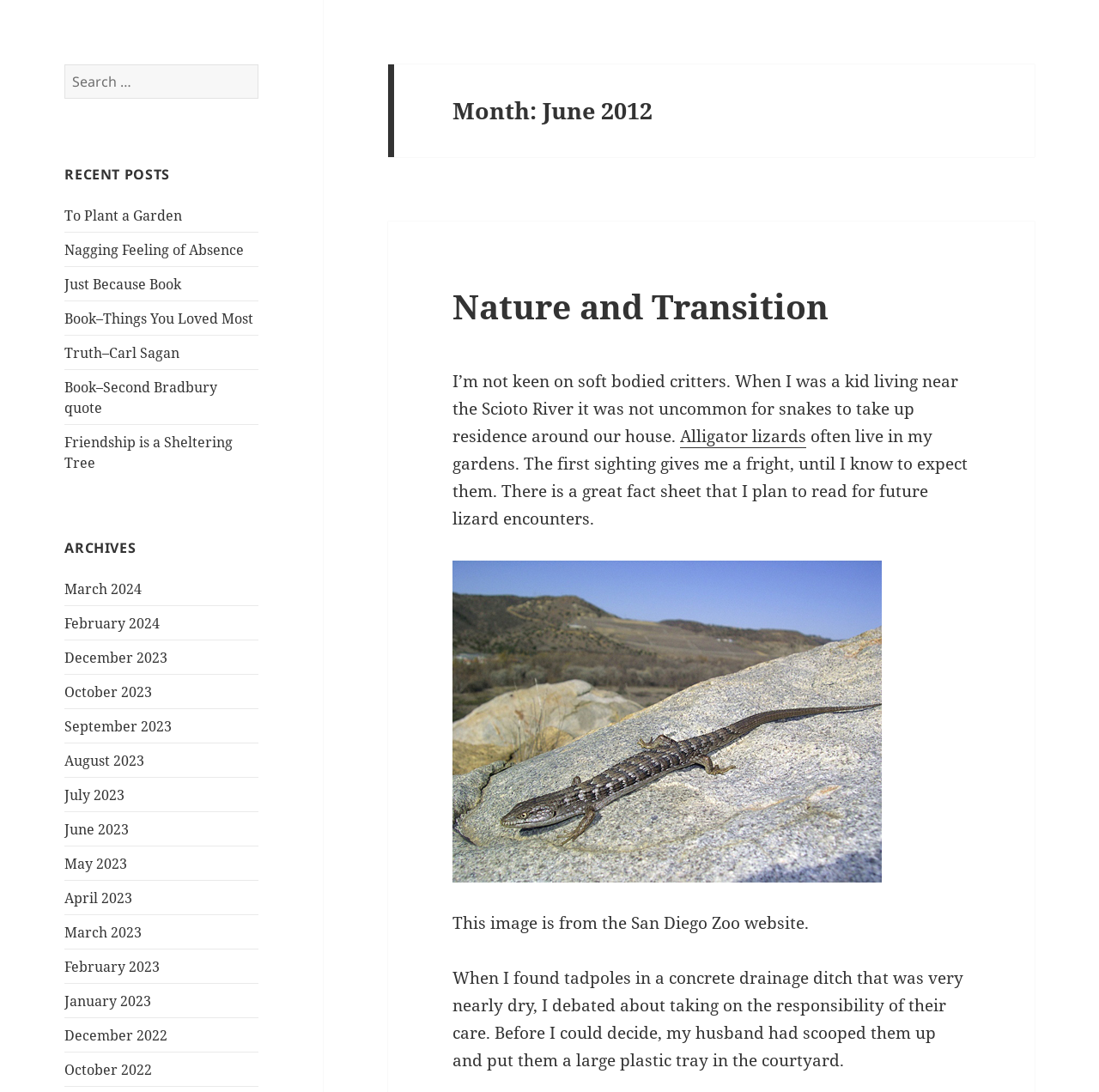Use a single word or phrase to answer the question: 
What is the location where the author found tadpoles?

concrete drainage ditch